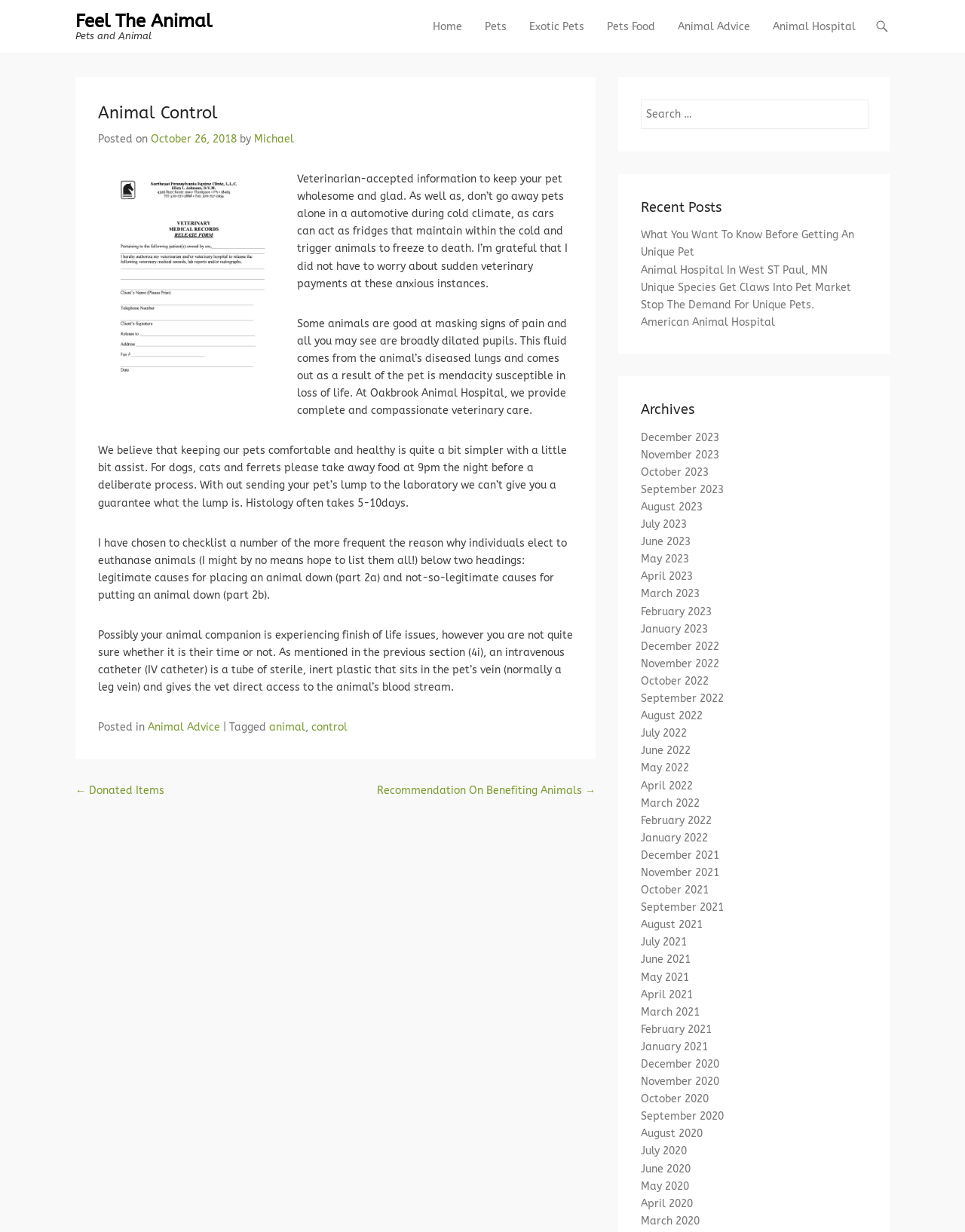Provide your answer in one word or a succinct phrase for the question: 
What is the purpose of the search box?

To search the website